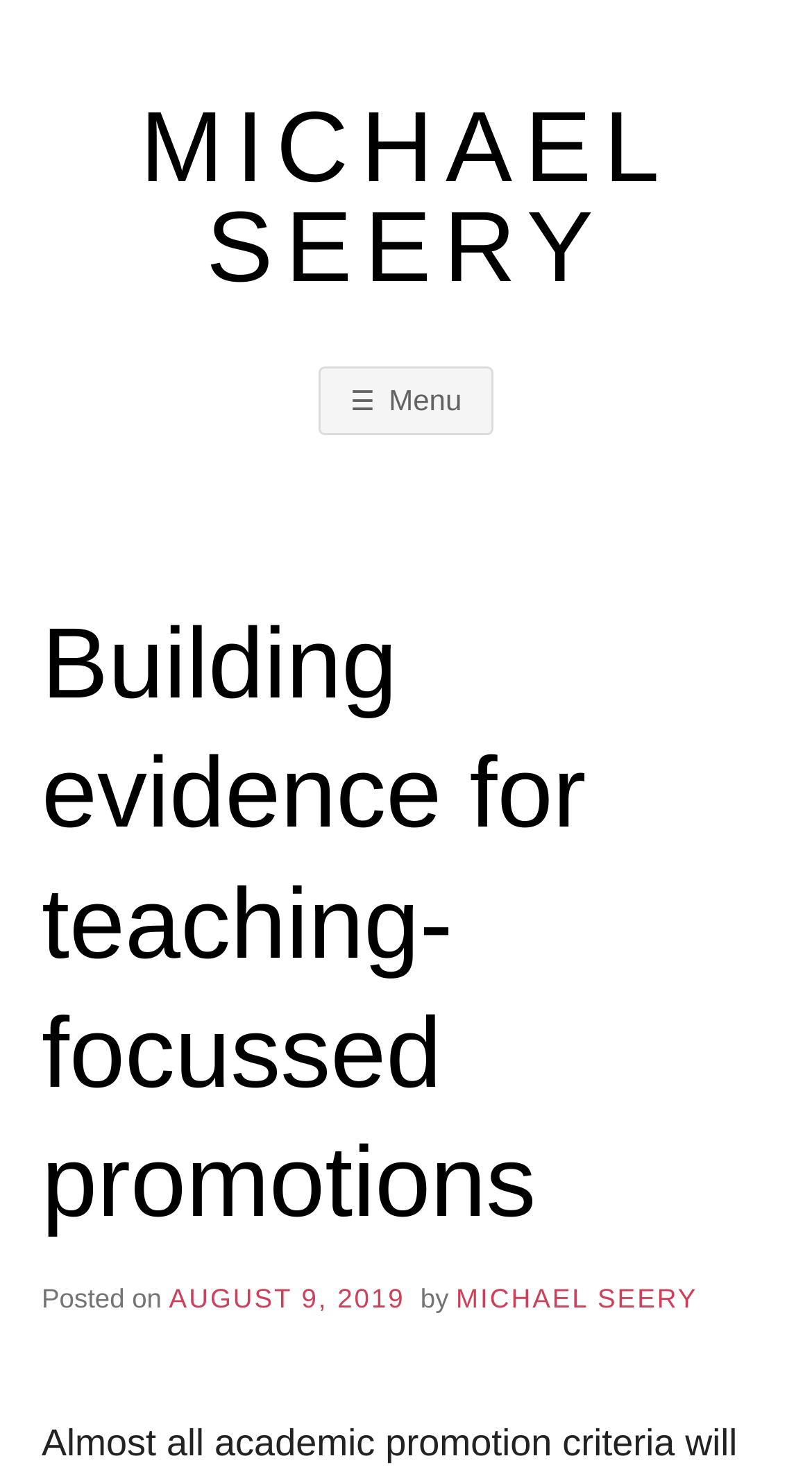Provide your answer in a single word or phrase: 
How many links are there in the header?

3